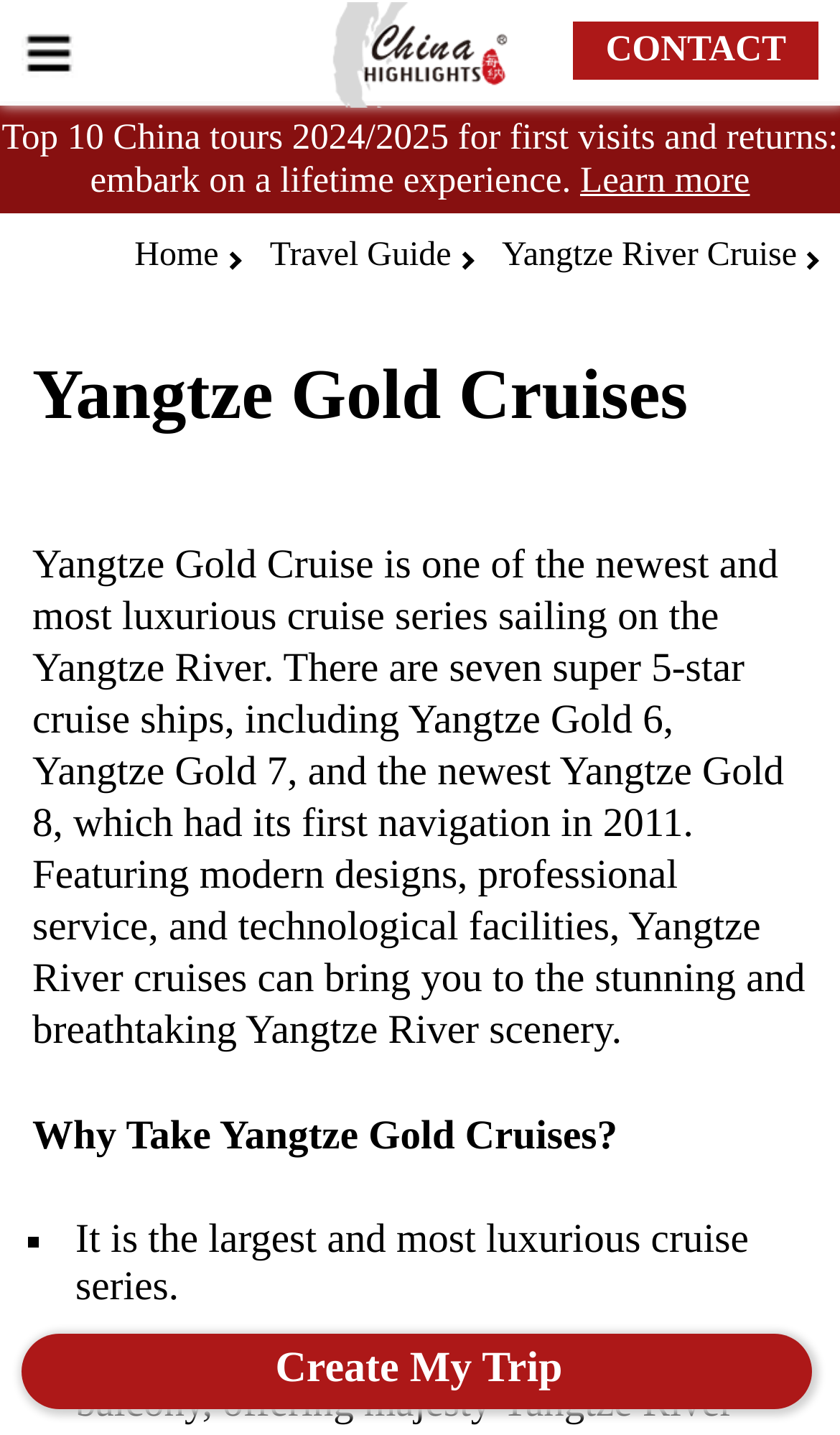Using the webpage screenshot, find the UI element described by Paid Media Management. Provide the bounding box coordinates in the format (top-left x, top-left y, bottom-right x, bottom-right y), ensuring all values are floating point numbers between 0 and 1.

None